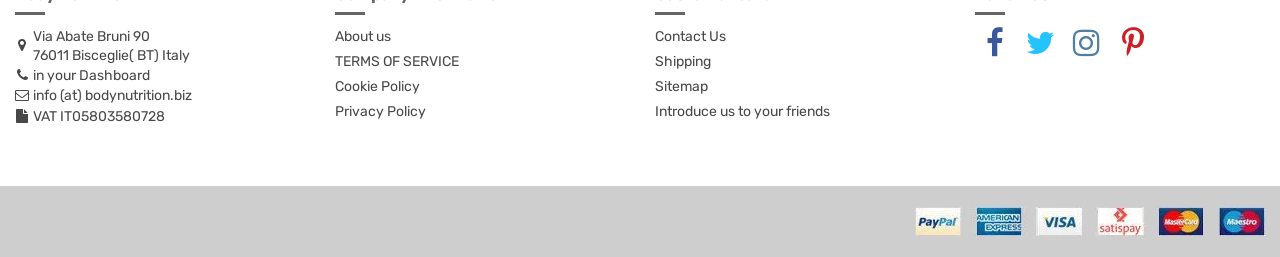What is the VAT number of the company?
Provide an in-depth and detailed answer to the question.

I found the VAT number of the company by looking at the top section of the webpage, where it is stated as 'VAT IT05803580728'.